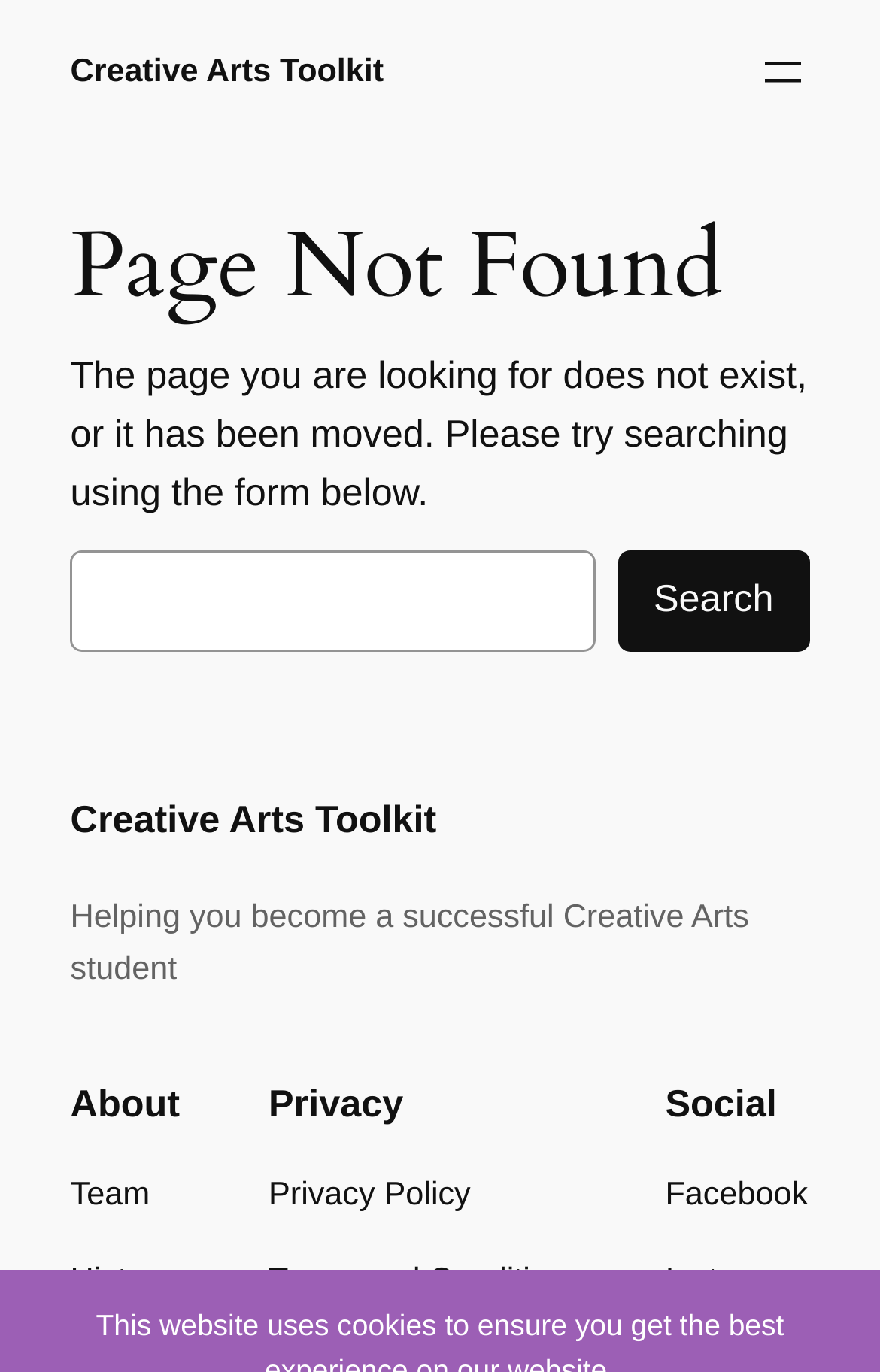What can be done to find the desired page?
Give a one-word or short phrase answer based on the image.

Search using the form